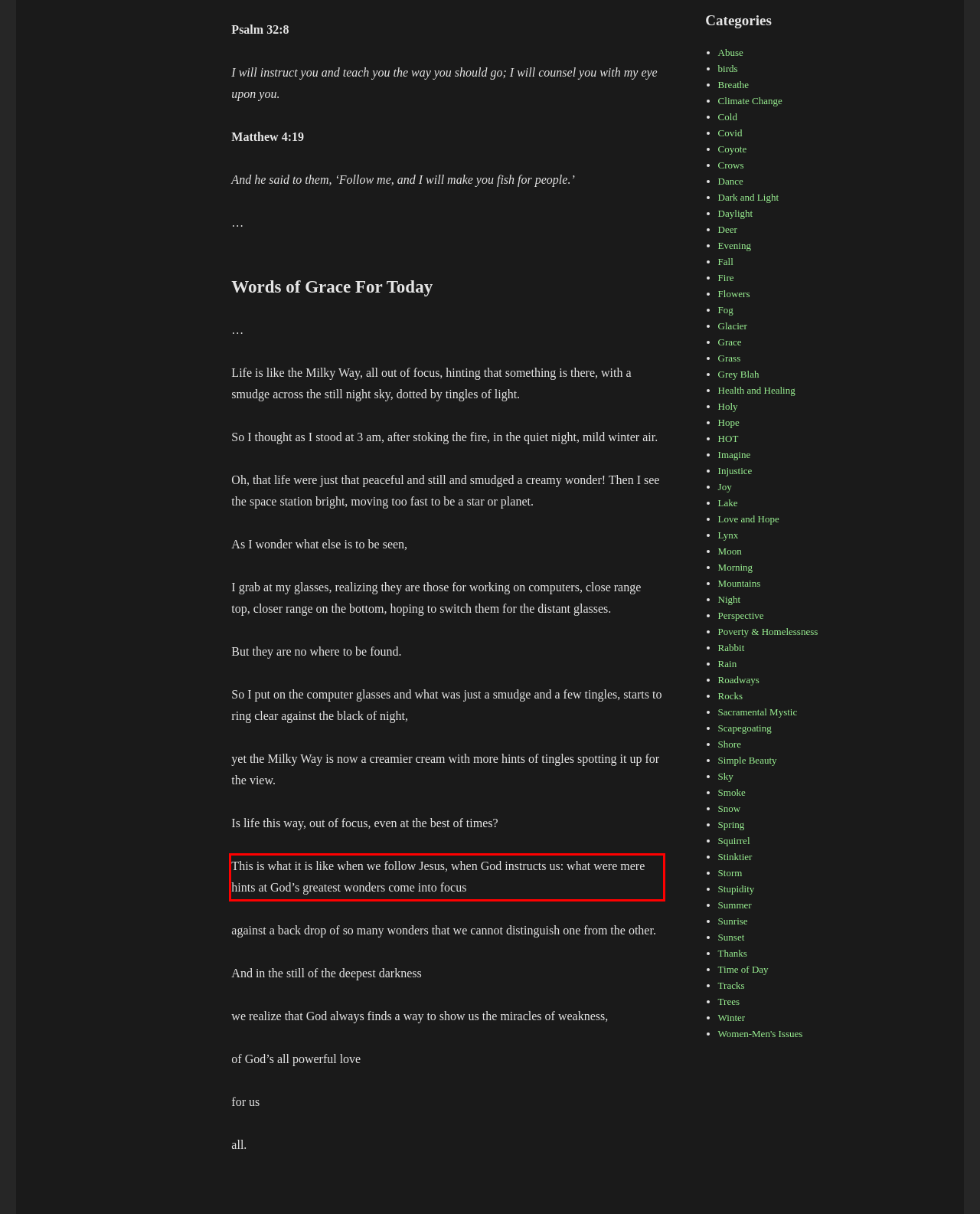You have a screenshot of a webpage with a red bounding box. Use OCR to generate the text contained within this red rectangle.

This is what it is like when we follow Jesus, when God instructs us: what were mere hints at God’s greatest wonders come into focus